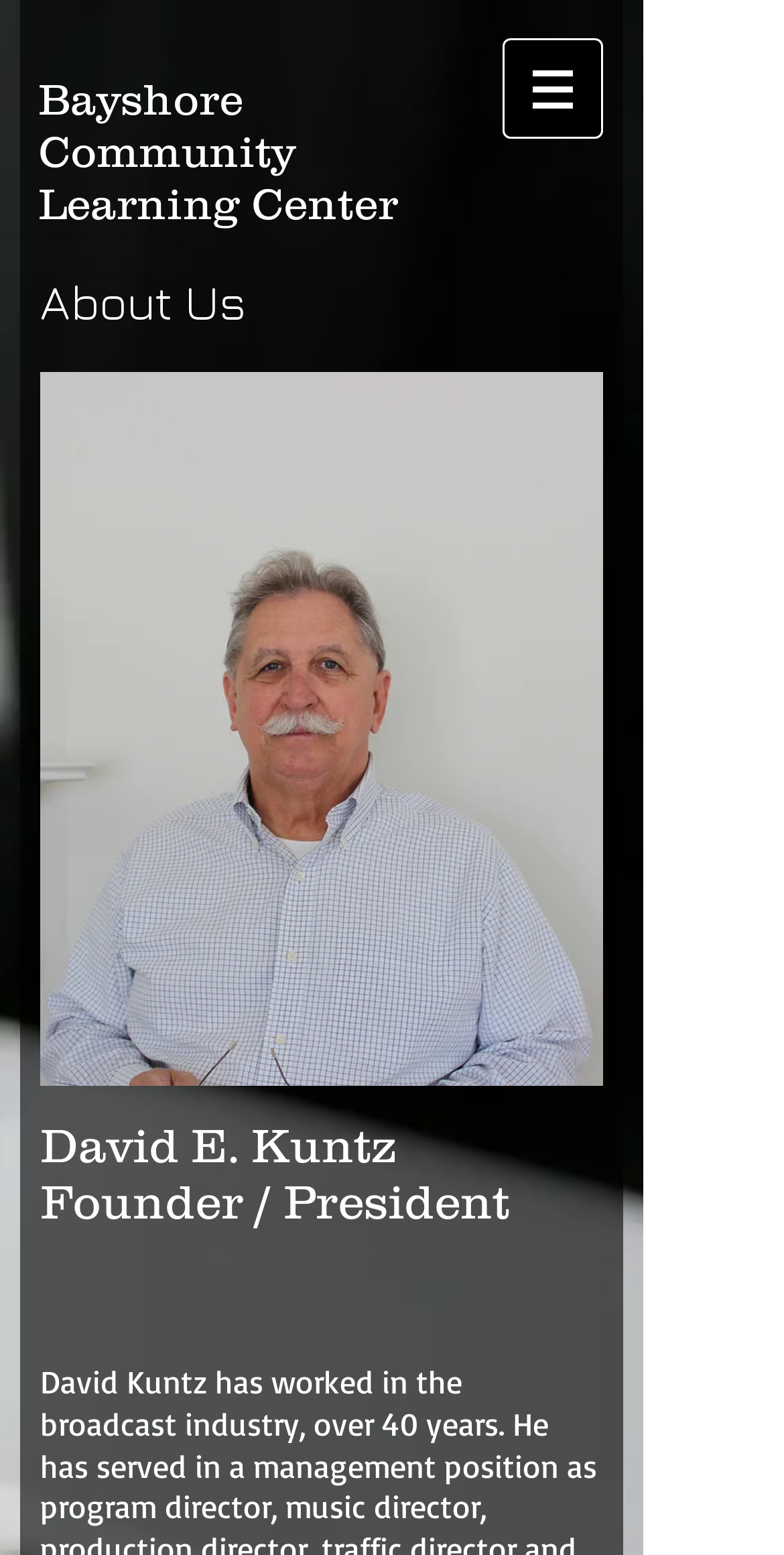Please reply to the following question with a single word or a short phrase:
Is there an image on the webpage?

Yes